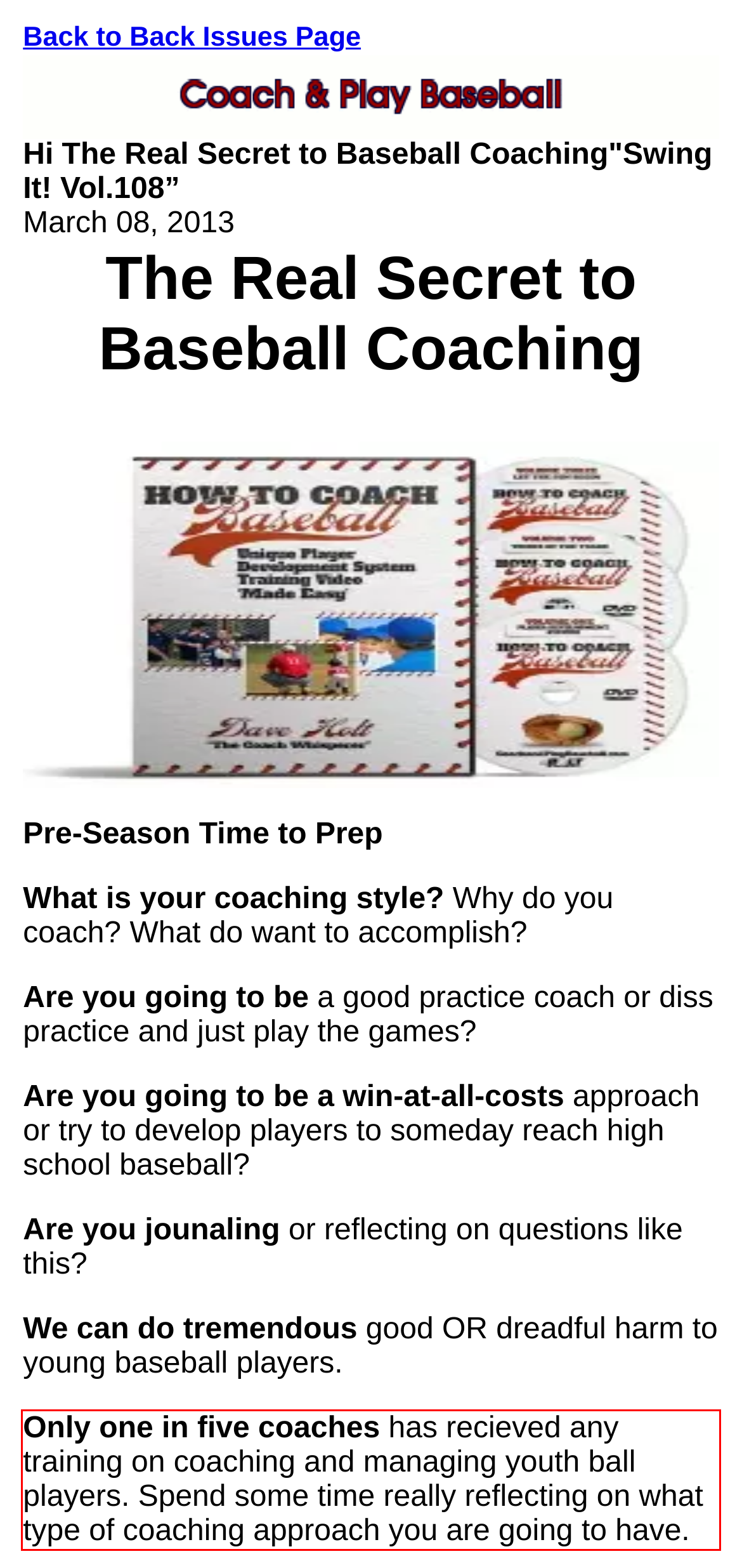Within the screenshot of the webpage, there is a red rectangle. Please recognize and generate the text content inside this red bounding box.

Only one in five coaches has recieved any training on coaching and managing youth ball players. Spend some time really reflecting on what type of coaching approach you are going to have.